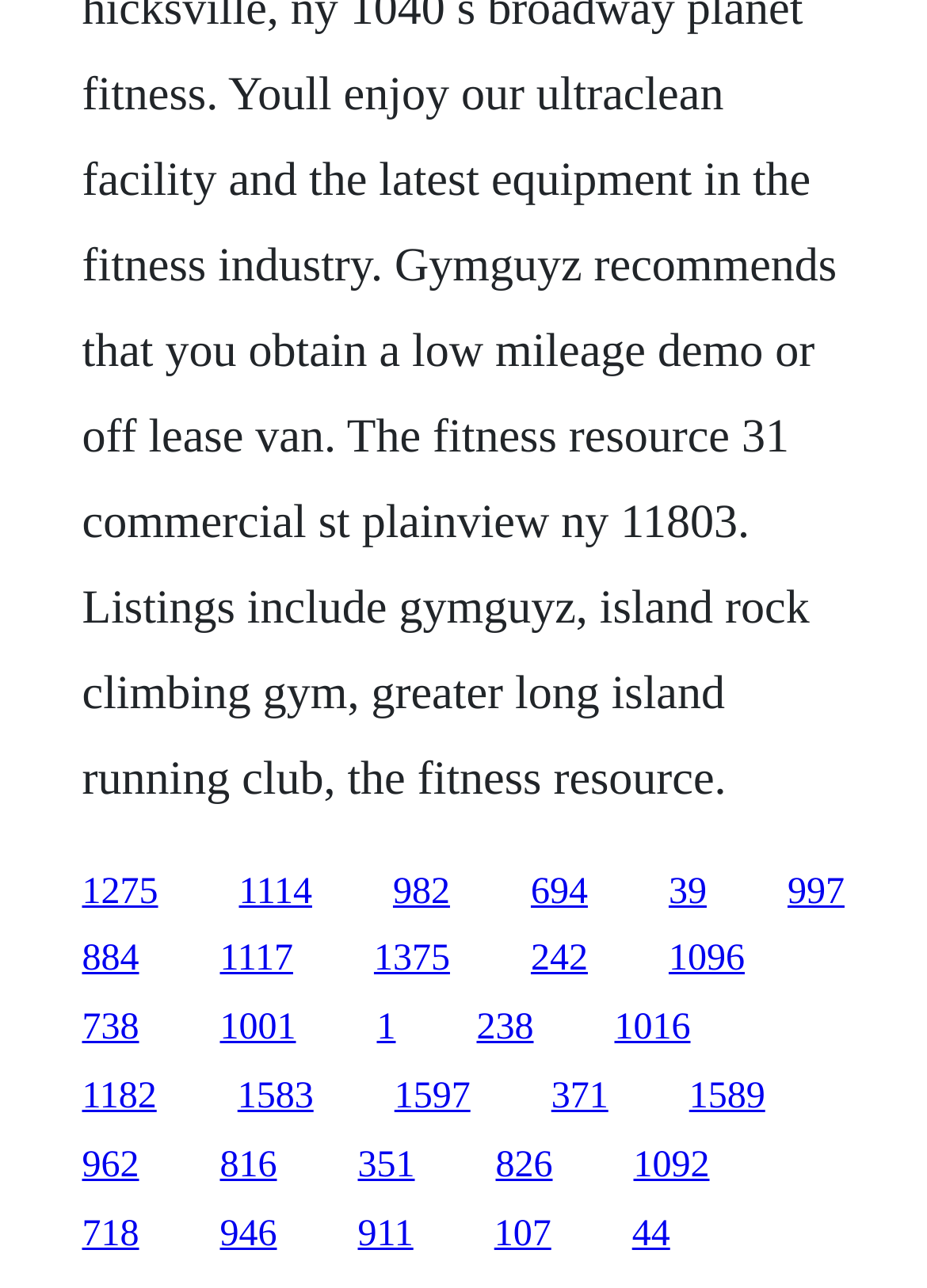Pinpoint the bounding box coordinates of the element that must be clicked to accomplish the following instruction: "follow the last link". The coordinates should be in the format of four float numbers between 0 and 1, i.e., [left, top, right, bottom].

[0.682, 0.942, 0.723, 0.973]